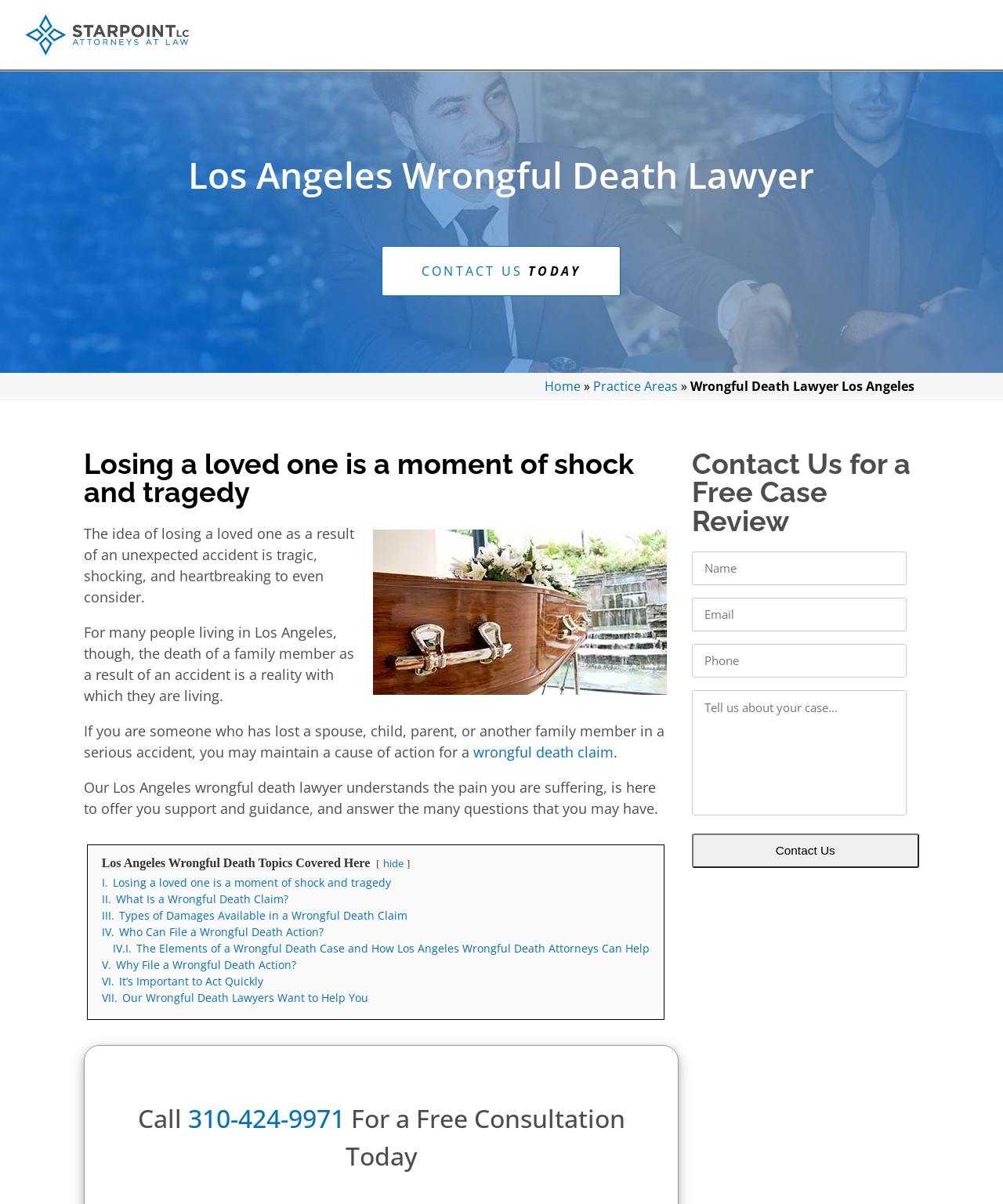Find the bounding box coordinates of the clickable area that will achieve the following instruction: "Fill in the contact form".

[0.69, 0.458, 0.904, 0.486]